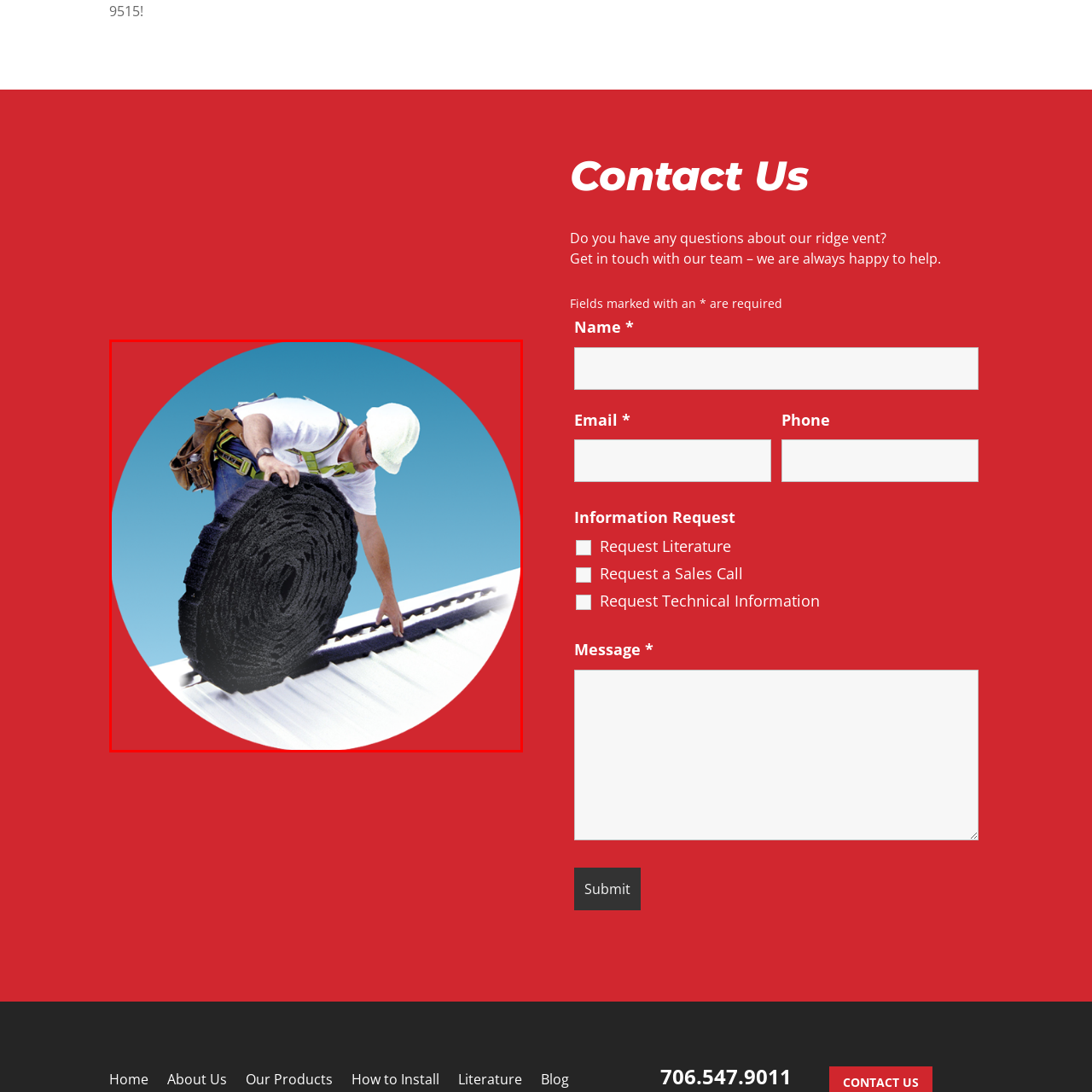Generate an elaborate caption for the image highlighted within the red boundary.

The image showcases a professional roofer in action, applying a black ridge vent material on a white roof surface. The worker is carefully positioning a rolled strip of ventilation product, emphasizing attention to detail and precision. Dressed in a white shirt and safety gear, including a hard hat, the roofer appears focused on the task at hand. The vibrant red circular background highlights the importance of roofing installation and the maintenance of proper ventilation in buildings, making the image both visually striking and informative. This depiction connects to the broader theme of providing reliable solutions for roofing needs, inviting viewers to reach out for assistance with their own projects.